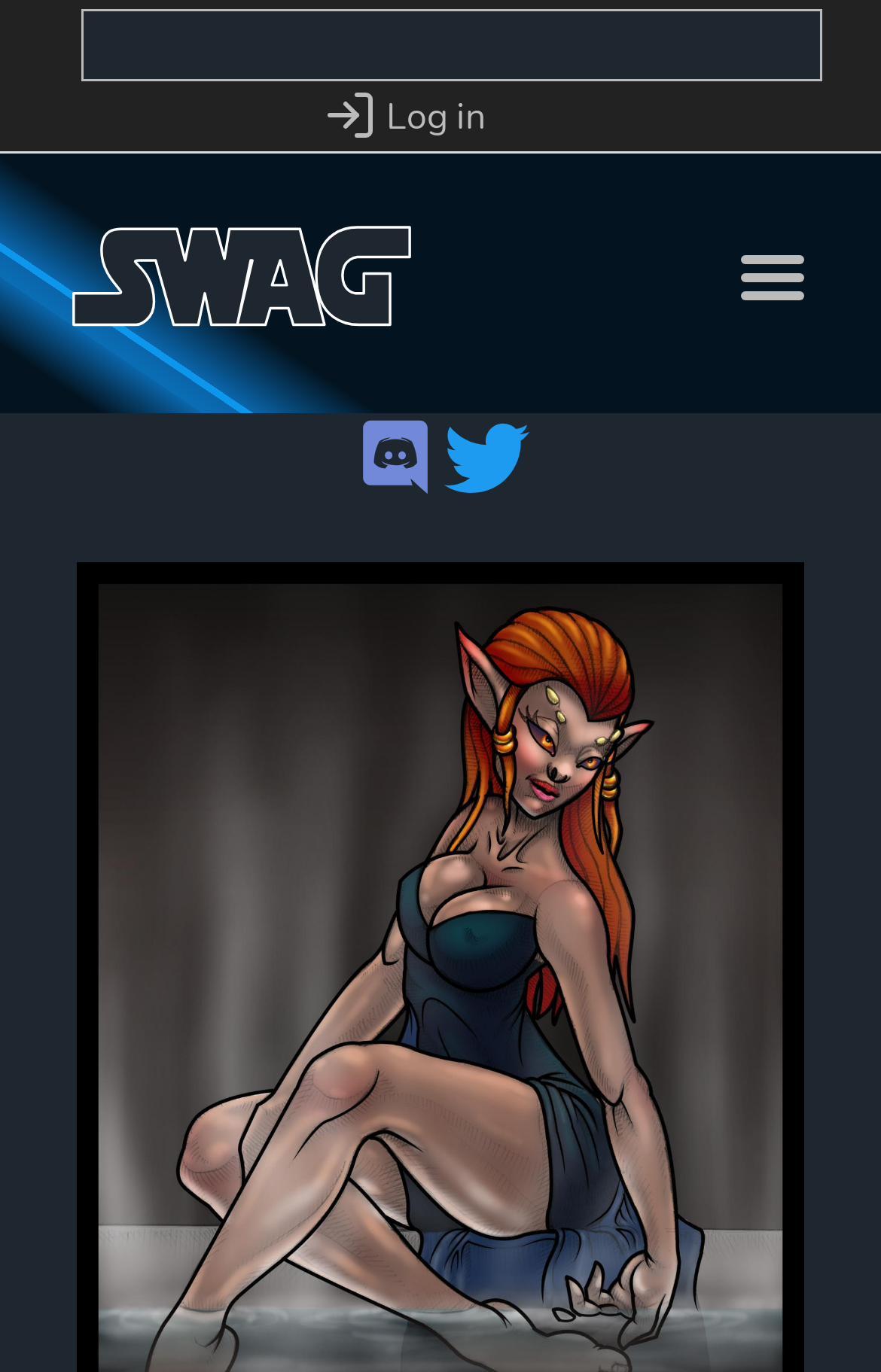Bounding box coordinates should be provided in the format (top-left x, top-left y, bottom-right x, bottom-right y) with all values between 0 and 1. Identify the bounding box for this UI element: Log in Log in

[0.367, 0.064, 0.551, 0.104]